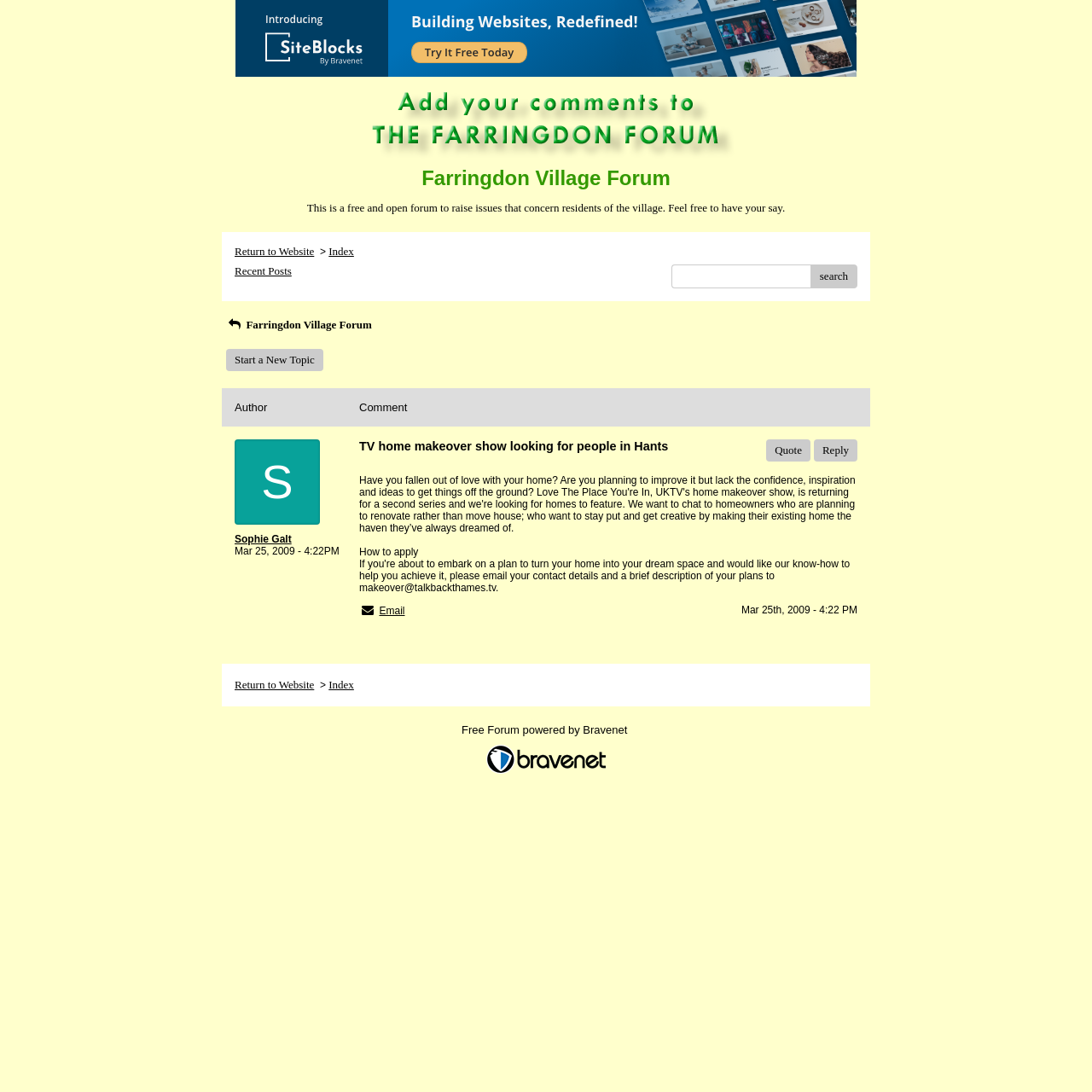Identify the bounding box coordinates for the UI element described as: "Start a New Topic". The coordinates should be provided as four floats between 0 and 1: [left, top, right, bottom].

[0.207, 0.32, 0.296, 0.34]